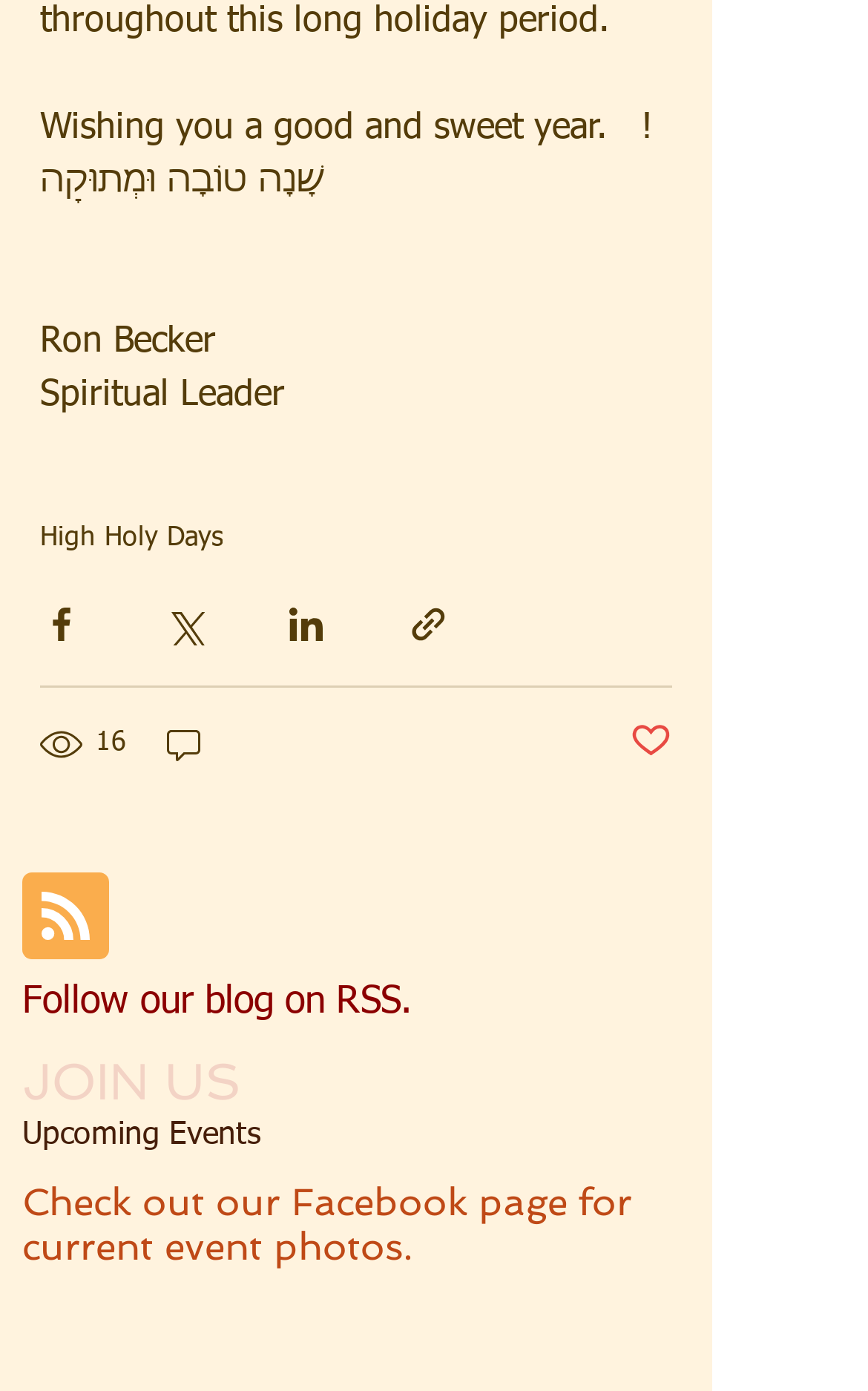Identify the bounding box coordinates for the UI element mentioned here: "Flick Scully". Provide the coordinates as four float values between 0 and 1, i.e., [left, top, right, bottom].

None